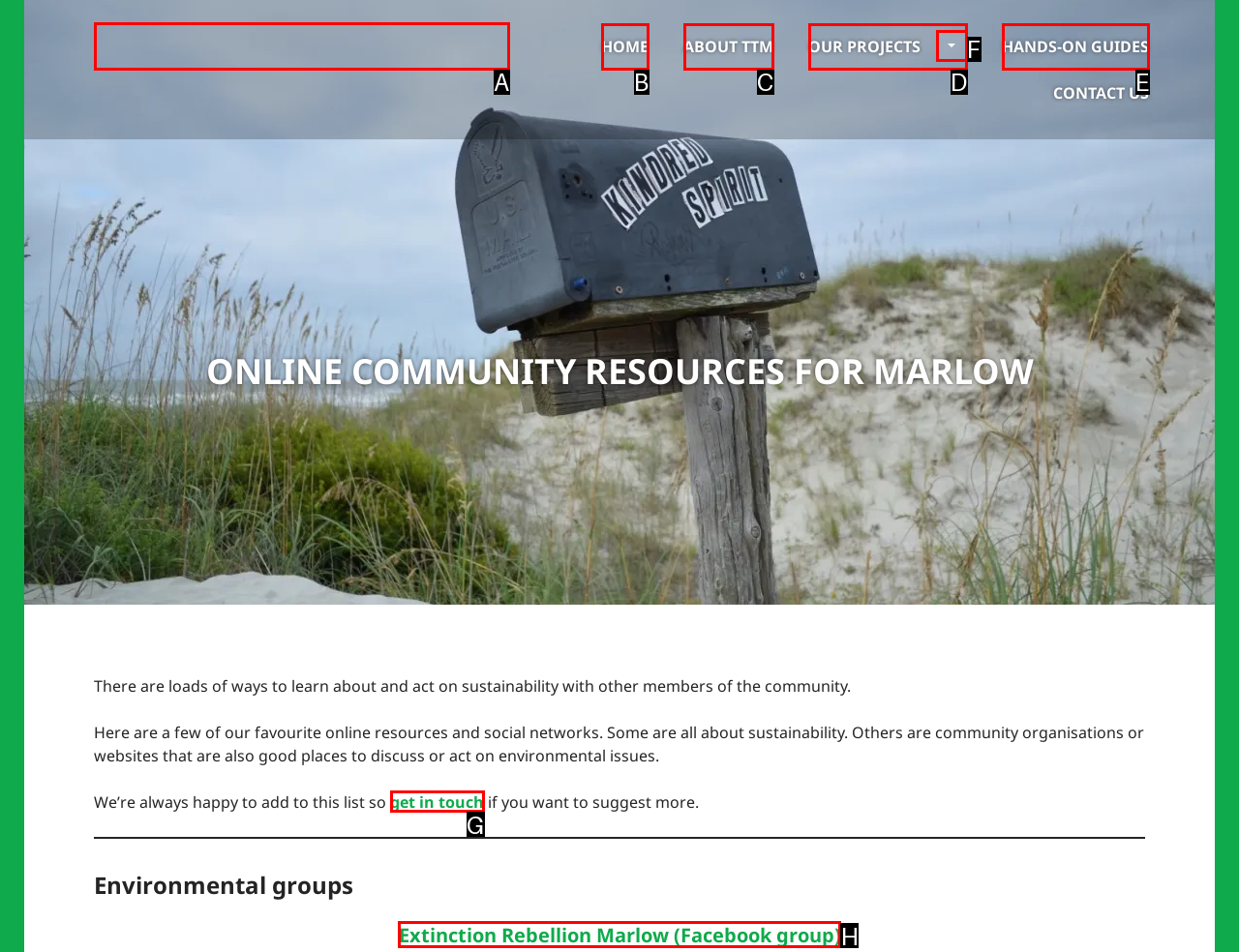Choose the option that matches the following description: Home
Answer with the letter of the correct option.

B